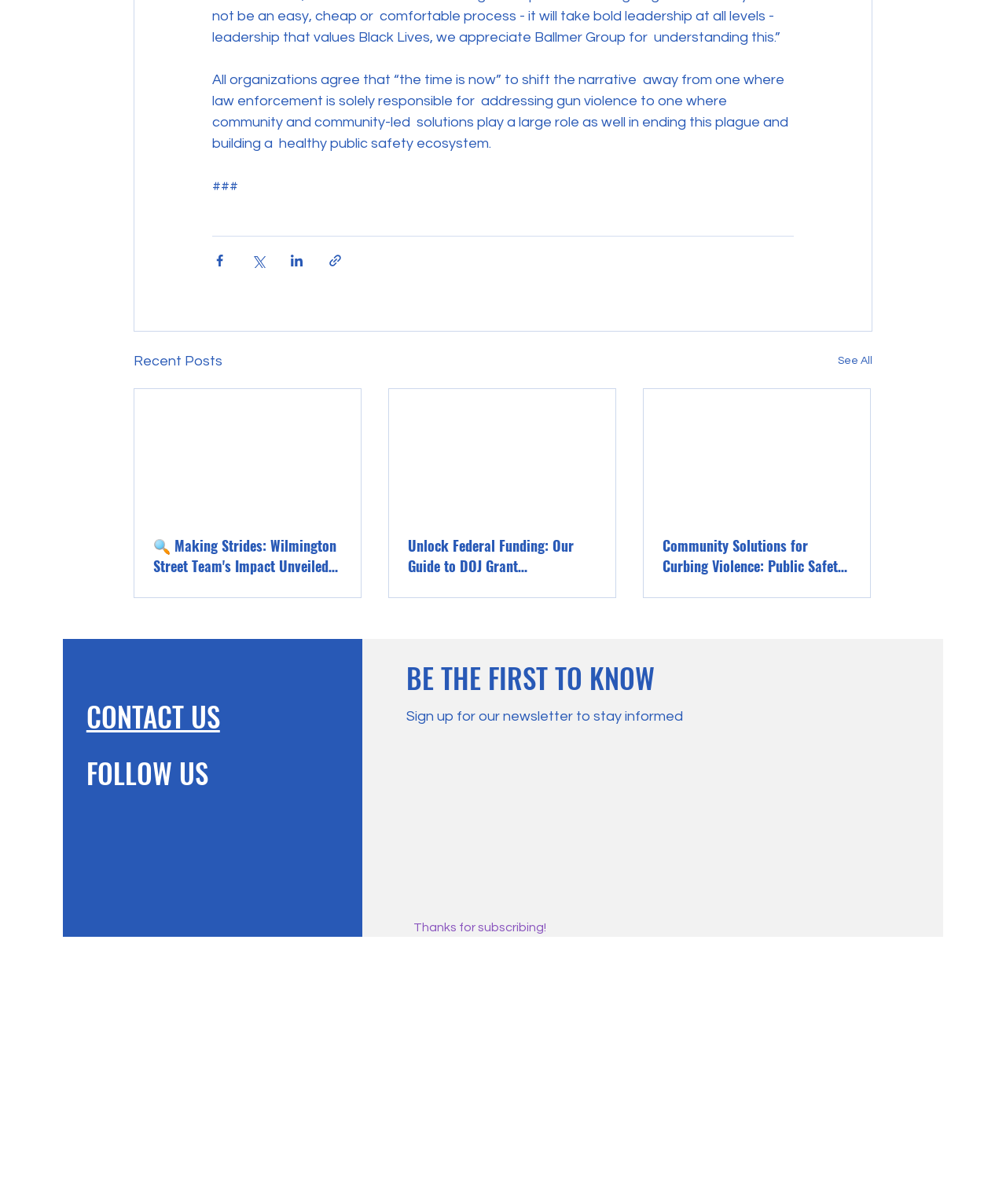Answer the question using only one word or a concise phrase: What is the theme of the recent posts?

Public safety